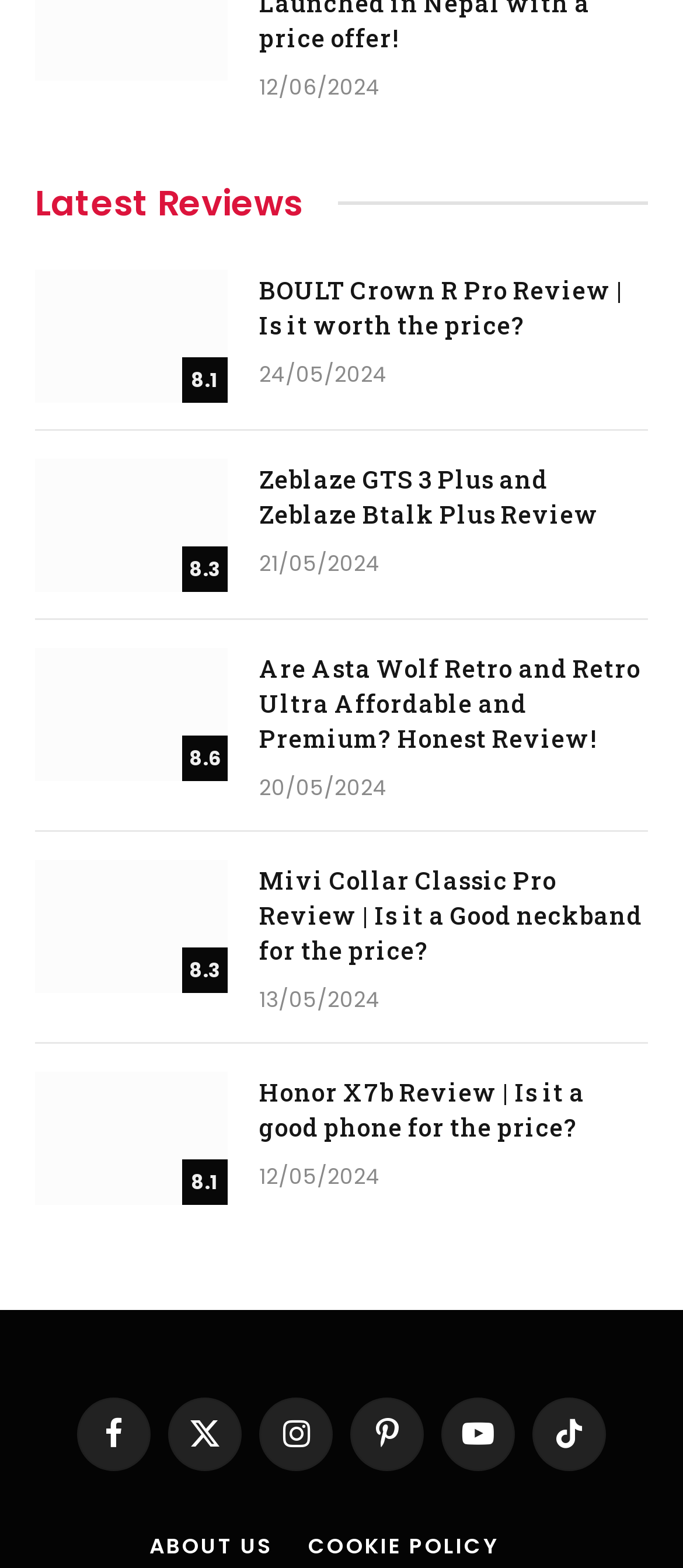Determine the bounding box coordinates for the region that must be clicked to execute the following instruction: "Learn about the Mivi Collar Classic Pro".

[0.051, 0.548, 0.333, 0.633]